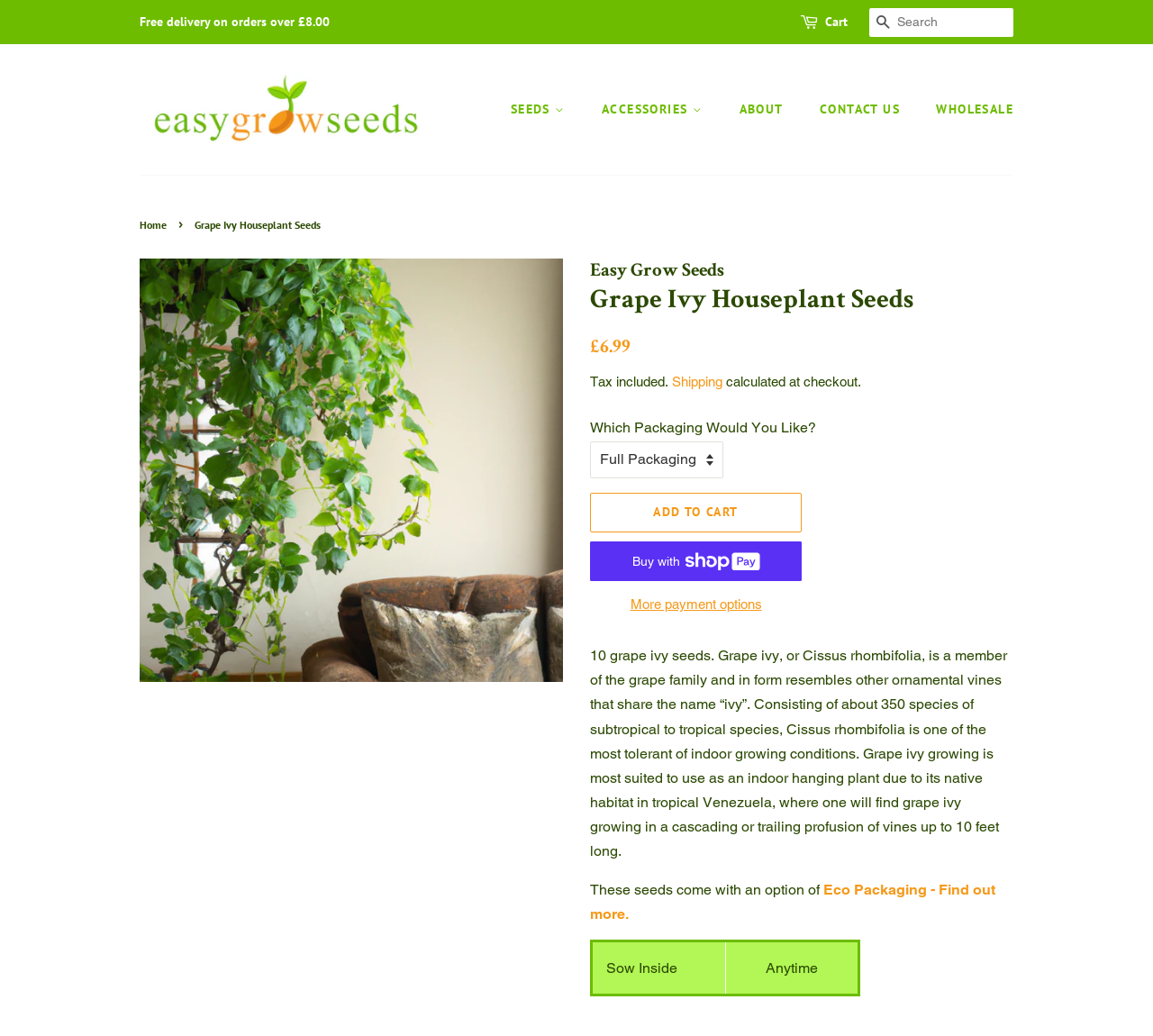Provide the bounding box coordinates of the section that needs to be clicked to accomplish the following instruction: "Search for products."

[0.754, 0.008, 0.879, 0.035]